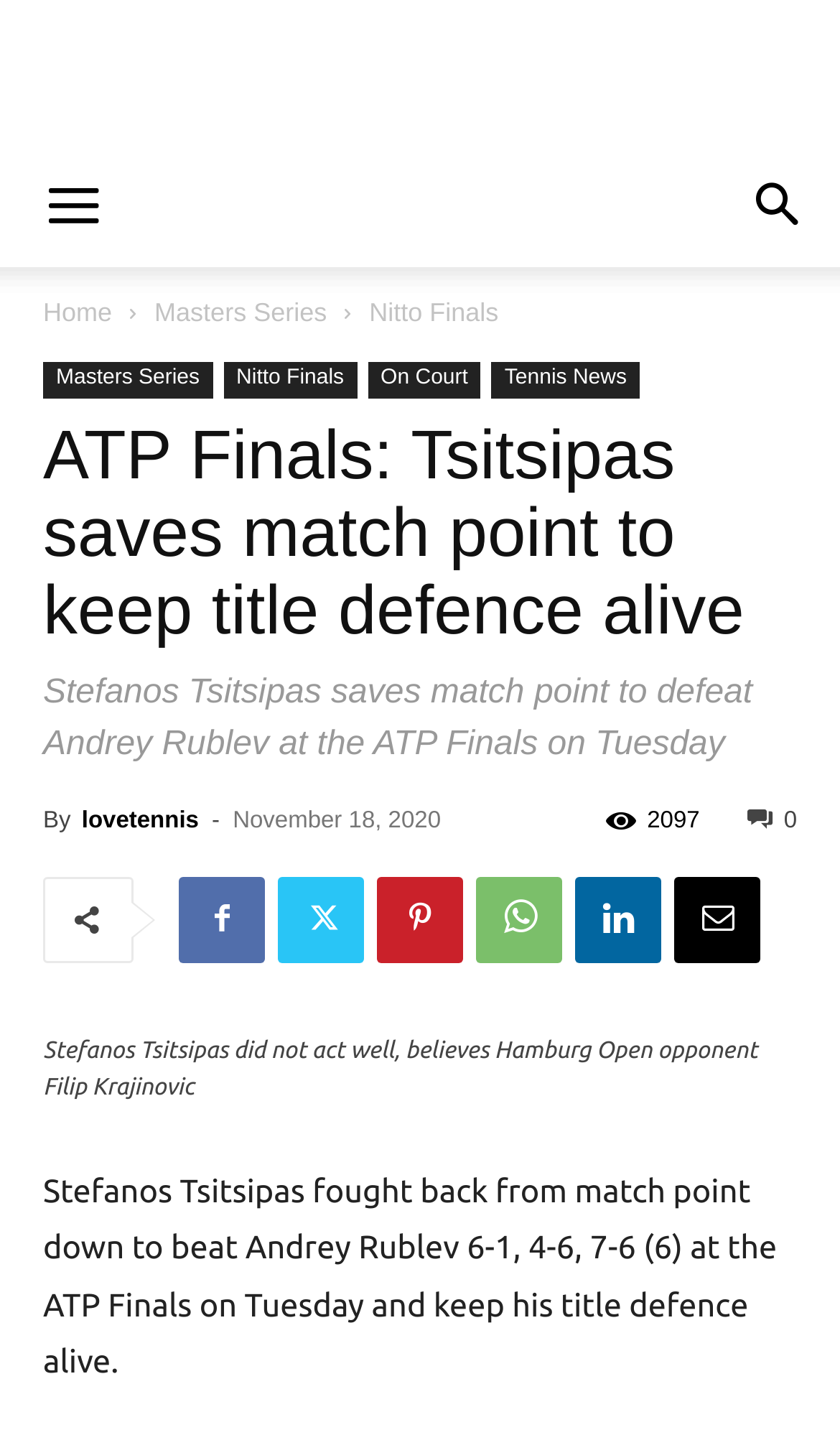Please provide a short answer using a single word or phrase for the question:
What is the name of the tennis player who saved match point?

Stefanos Tsitsipas